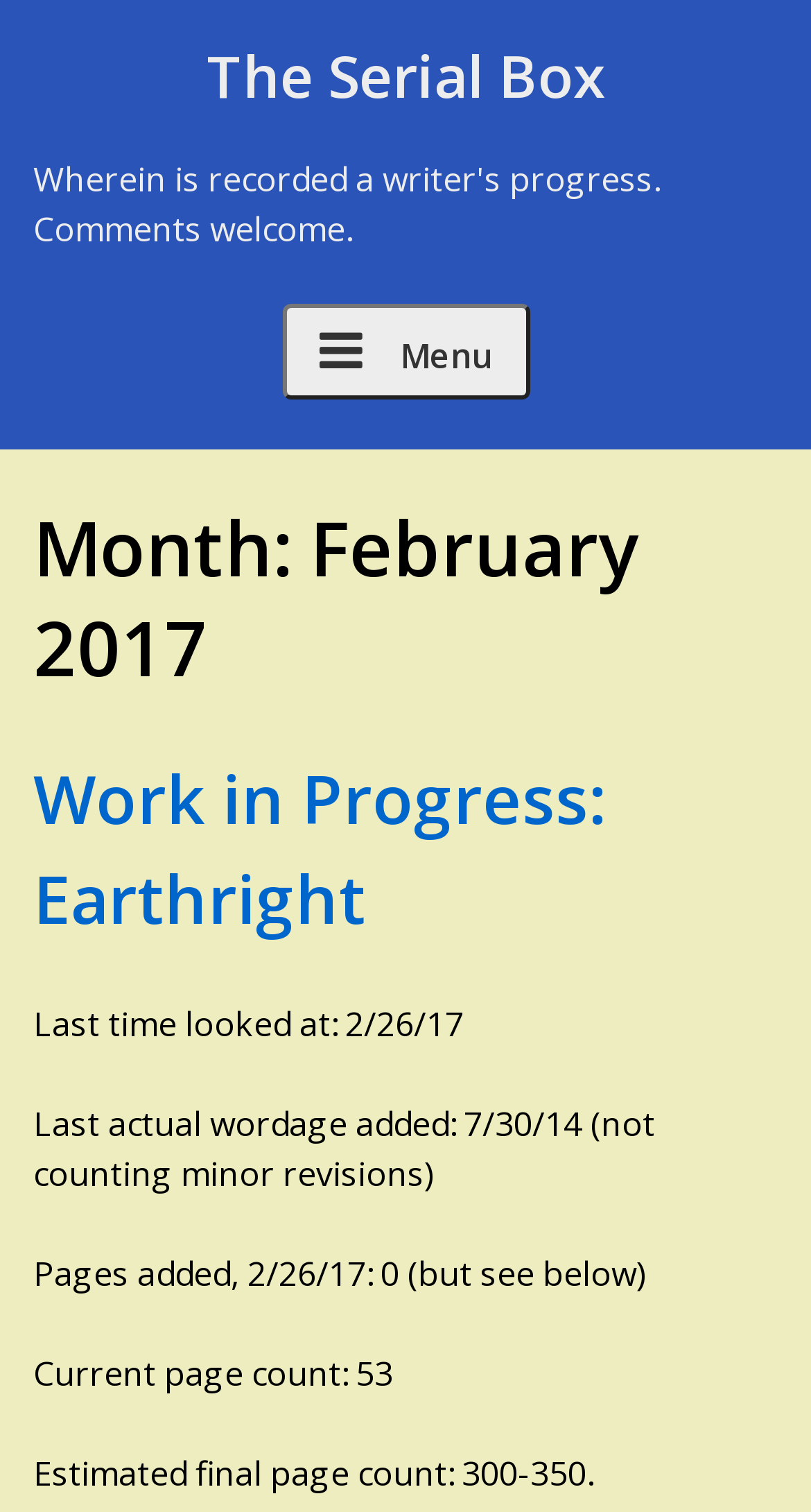Find the headline of the webpage and generate its text content.

The Serial Box